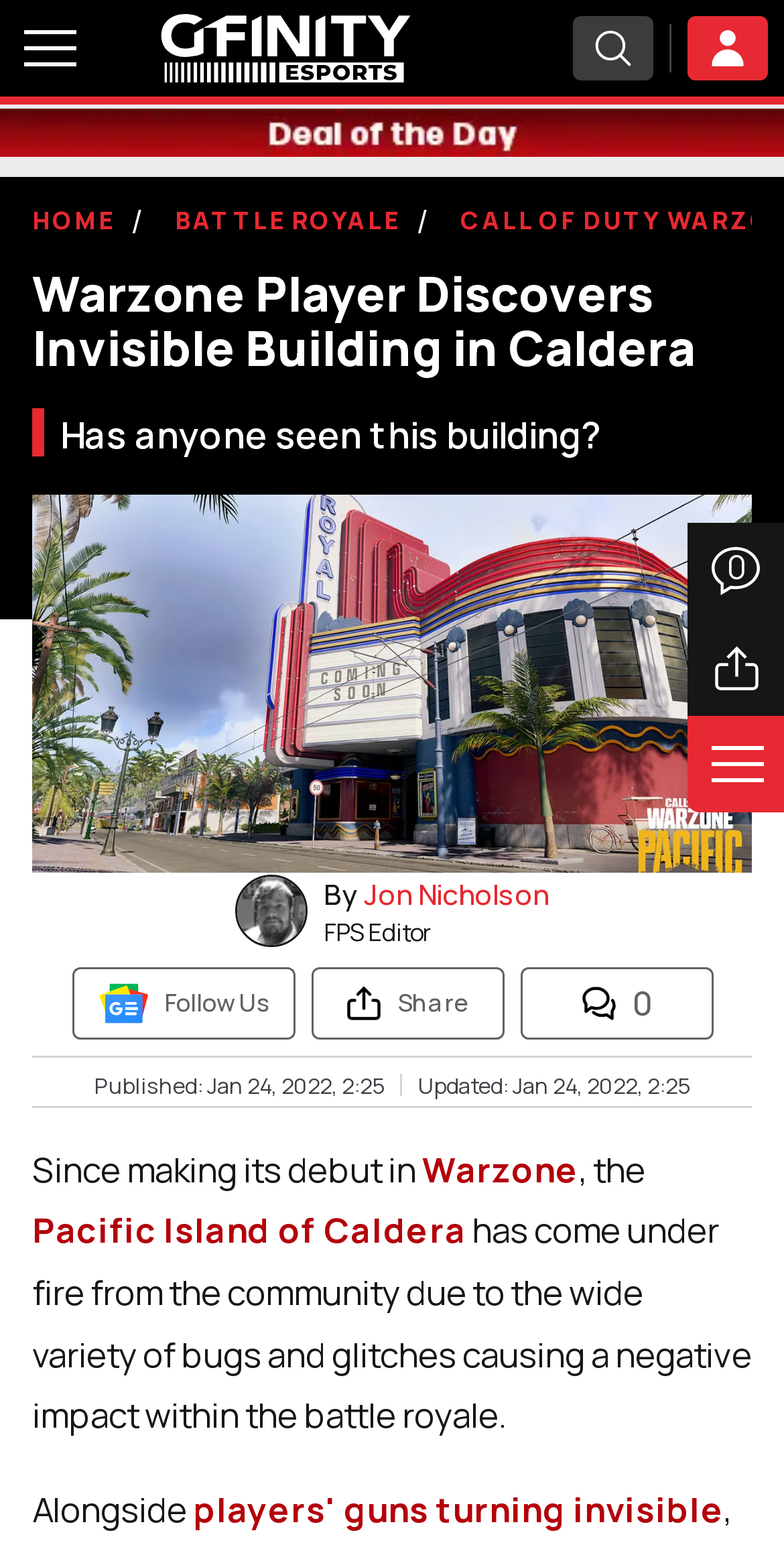Answer the question below using just one word or a short phrase: 
What is the date of publication of the article?

Jan 24, 2022